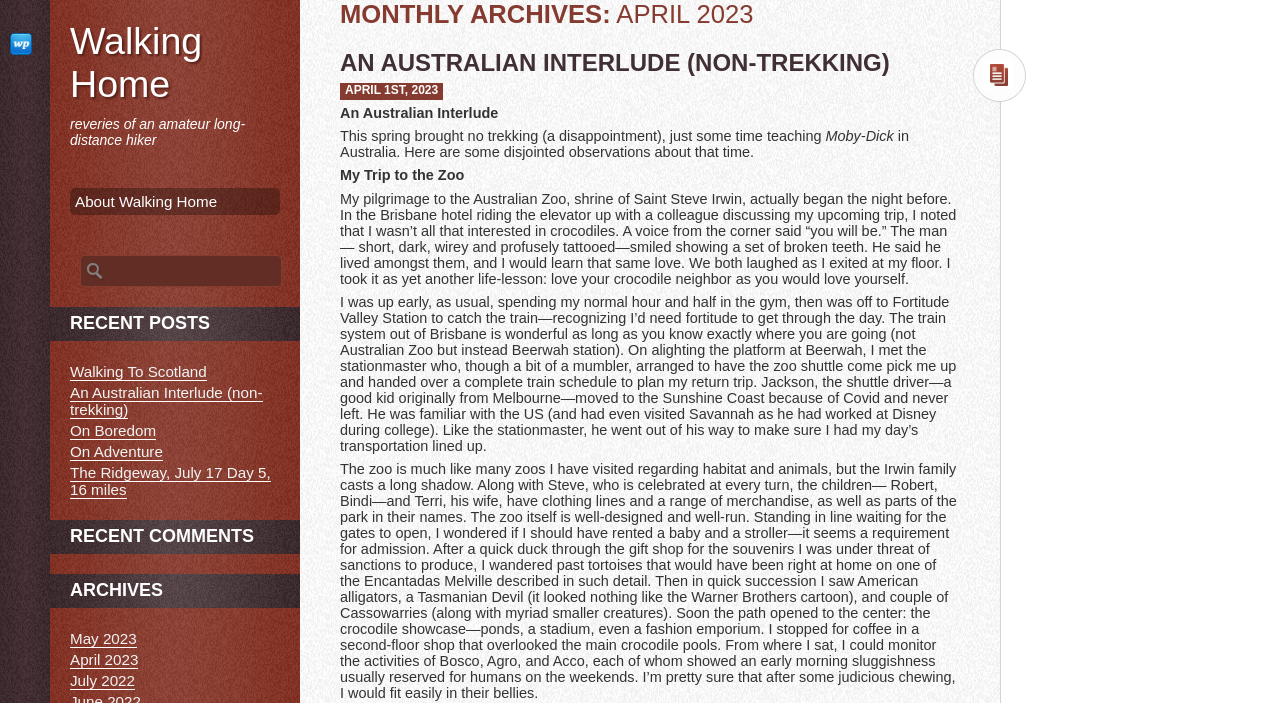Locate the bounding box coordinates of the area to click to fulfill this instruction: "View 'April 1st, 2023' post". The bounding box should be presented as four float numbers between 0 and 1, in the order [left, top, right, bottom].

[0.27, 0.118, 0.342, 0.138]